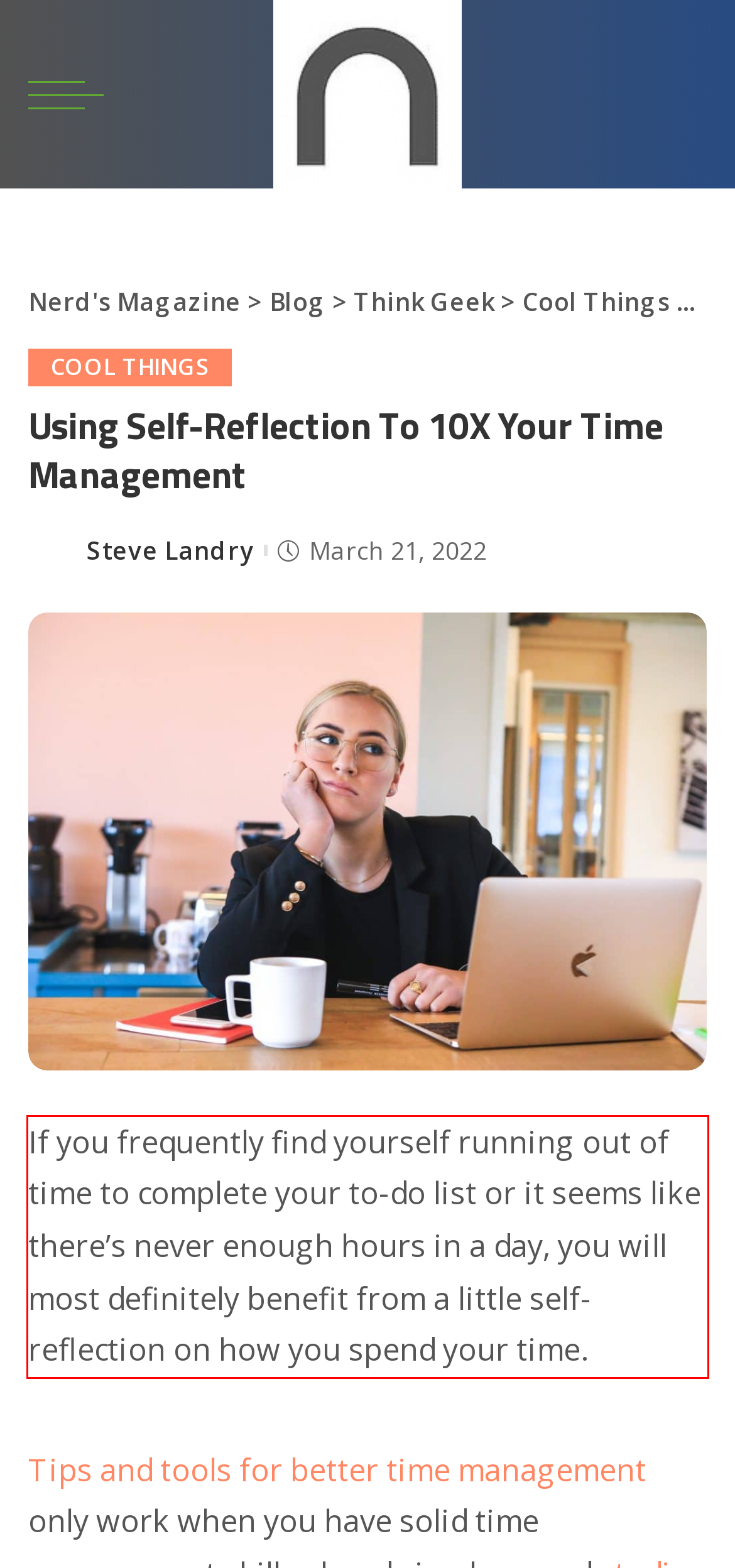In the given screenshot, locate the red bounding box and extract the text content from within it.

If you frequently find yourself running out of time to complete your to-do list or it seems like there’s never enough hours in a day, you will most definitely benefit from a little self-reflection on how you spend your time.